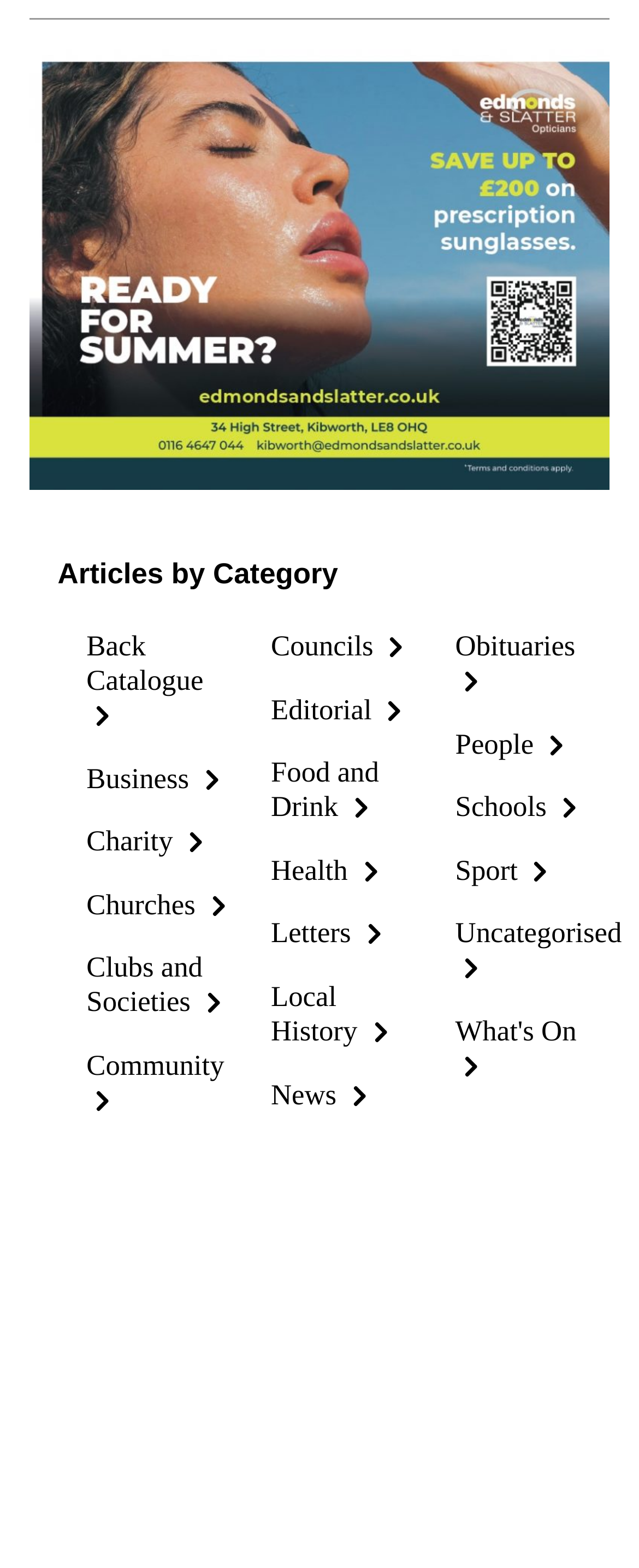What is the first category listed?
Please elaborate on the answer to the question with detailed information.

By looking at the webpage, I can see that the first category listed is Back Catalogue, which is located at the top-left corner of the webpage.